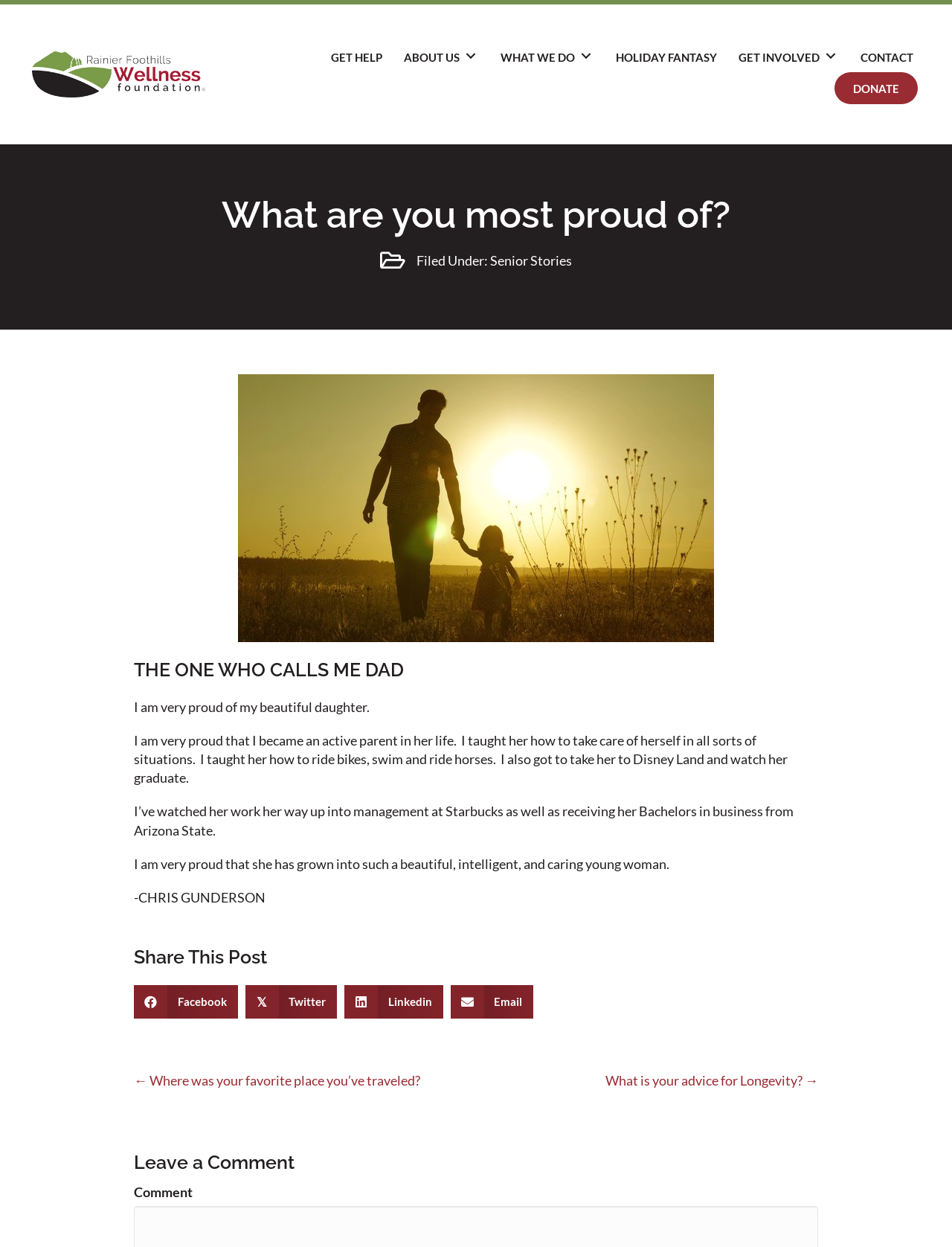Kindly determine the bounding box coordinates for the area that needs to be clicked to execute this instruction: "Click the 'GET HELP' link".

[0.338, 0.034, 0.411, 0.055]